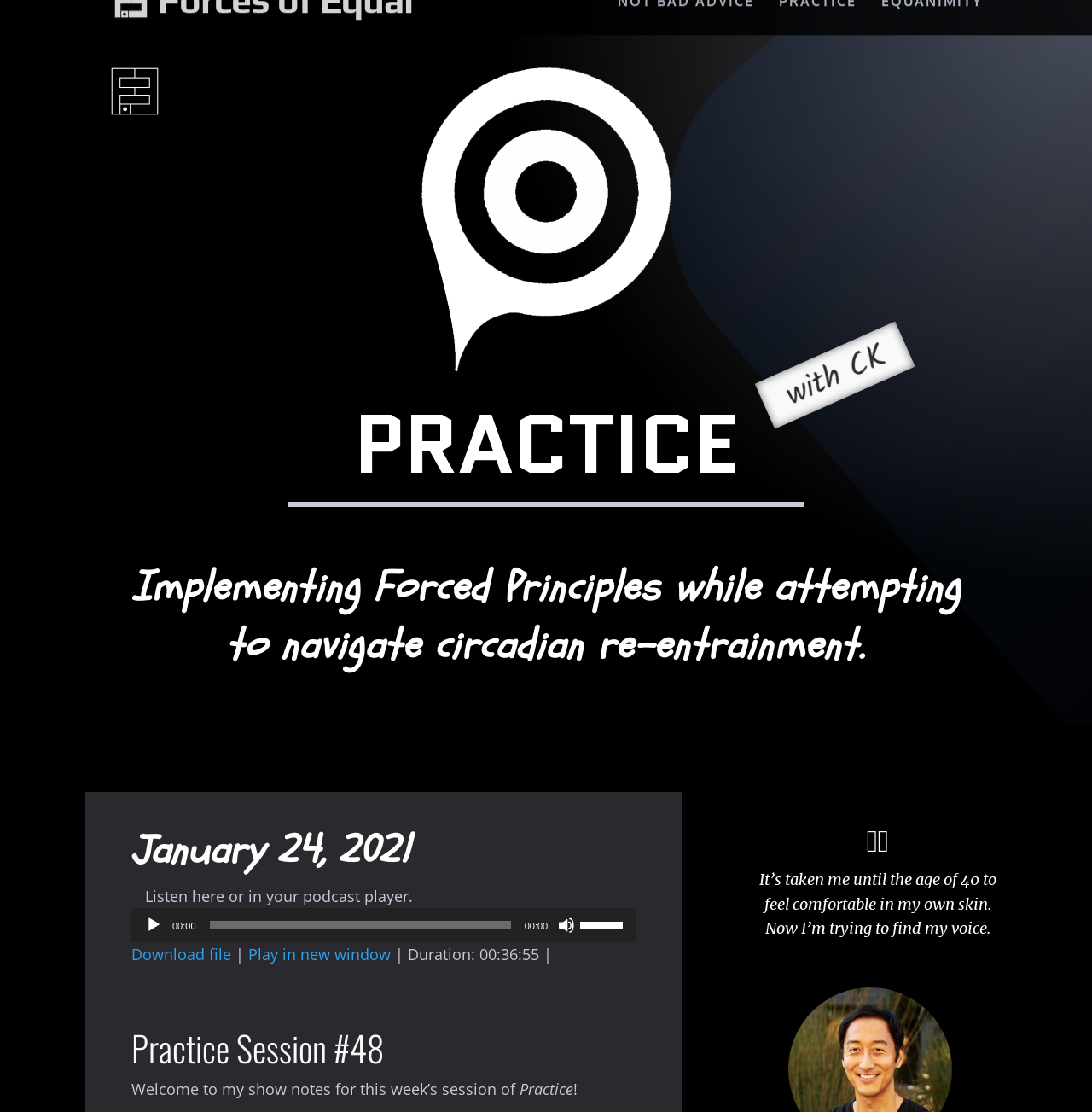Identify and extract the main heading from the webpage.

Forces of Equal